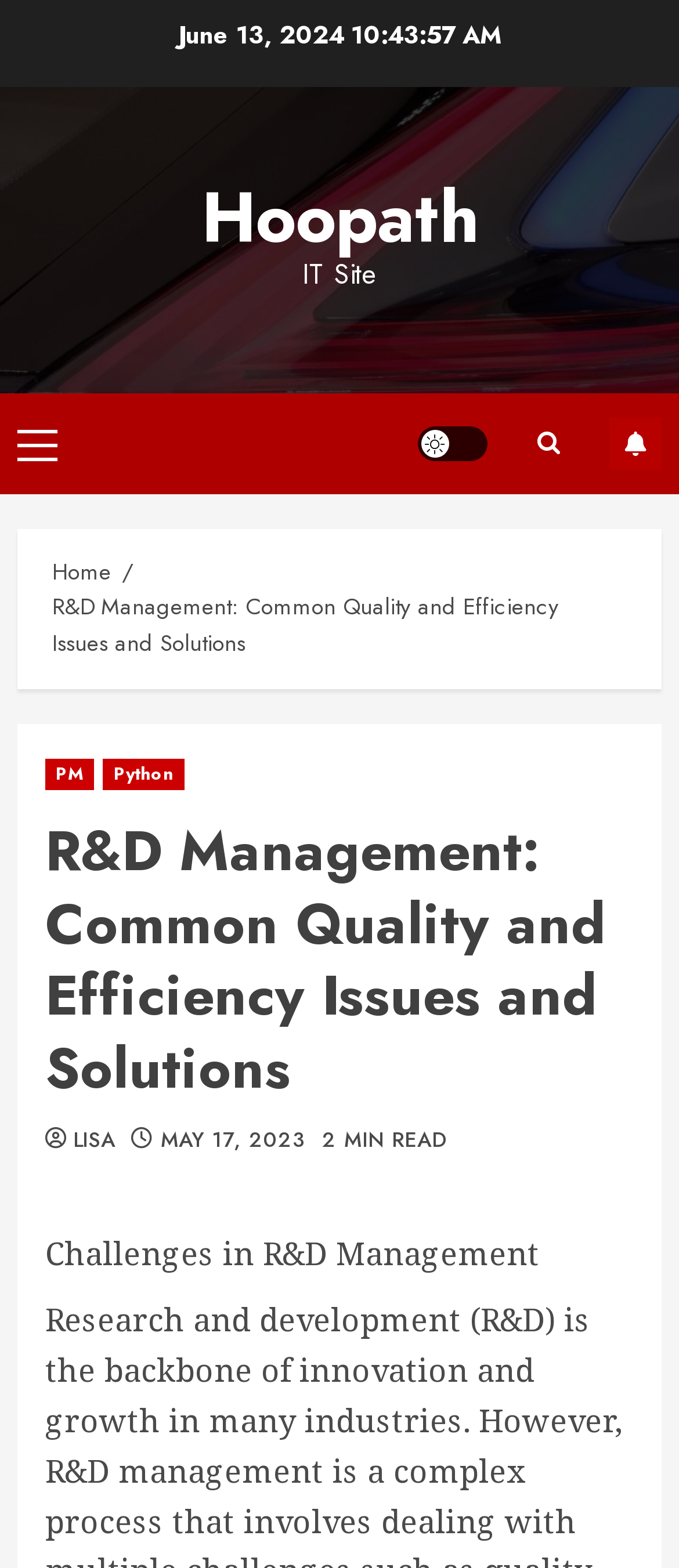From the webpage screenshot, predict the bounding box coordinates (top-left x, top-left y, bottom-right x, bottom-right y) for the UI element described here: Primary Menu

[0.026, 0.273, 0.085, 0.293]